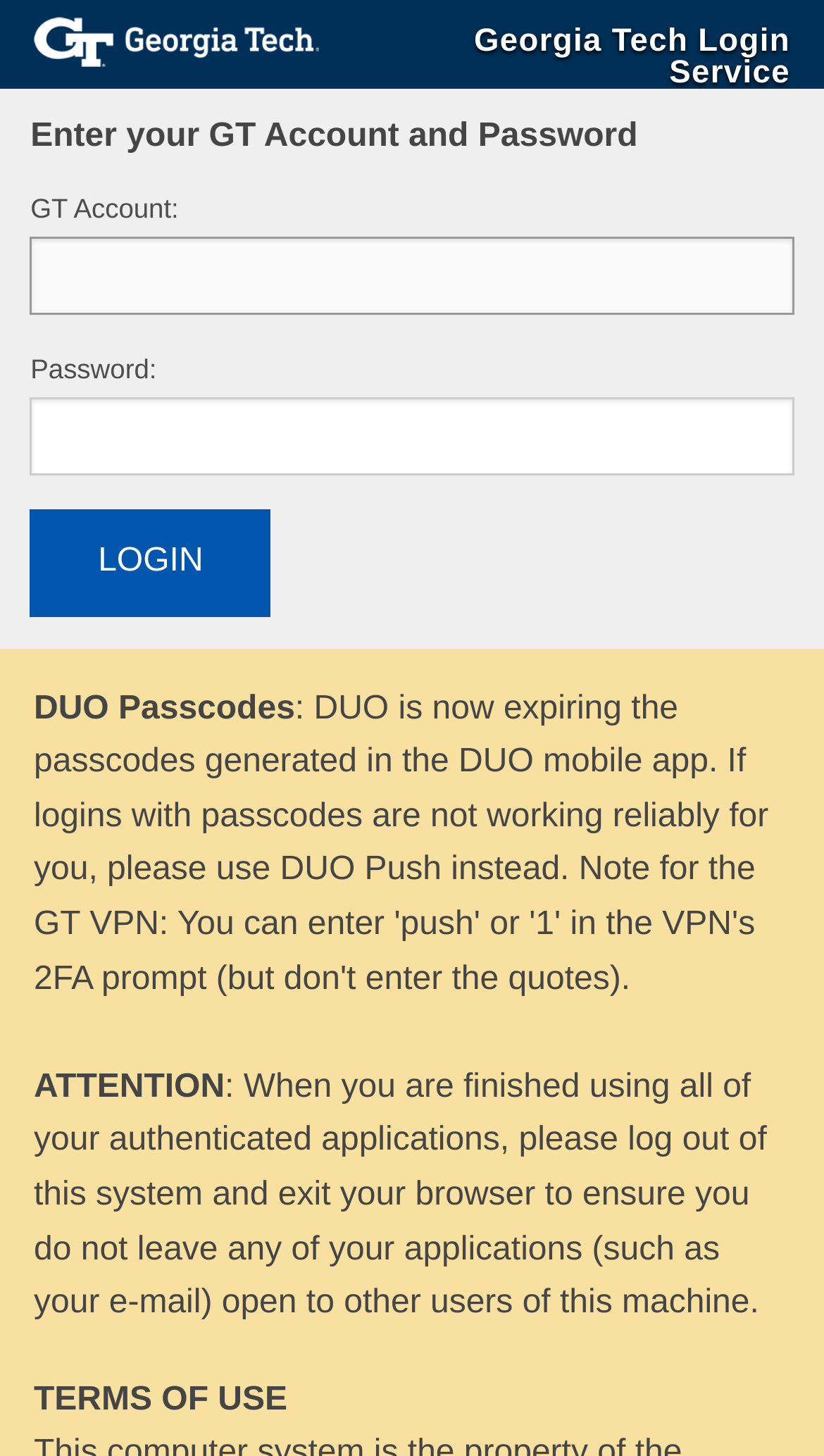Find the UI element described as: "PC & MOBILE" and predict its bounding box coordinates. Ensure the coordinates are four float numbers between 0 and 1, [left, top, right, bottom].

None